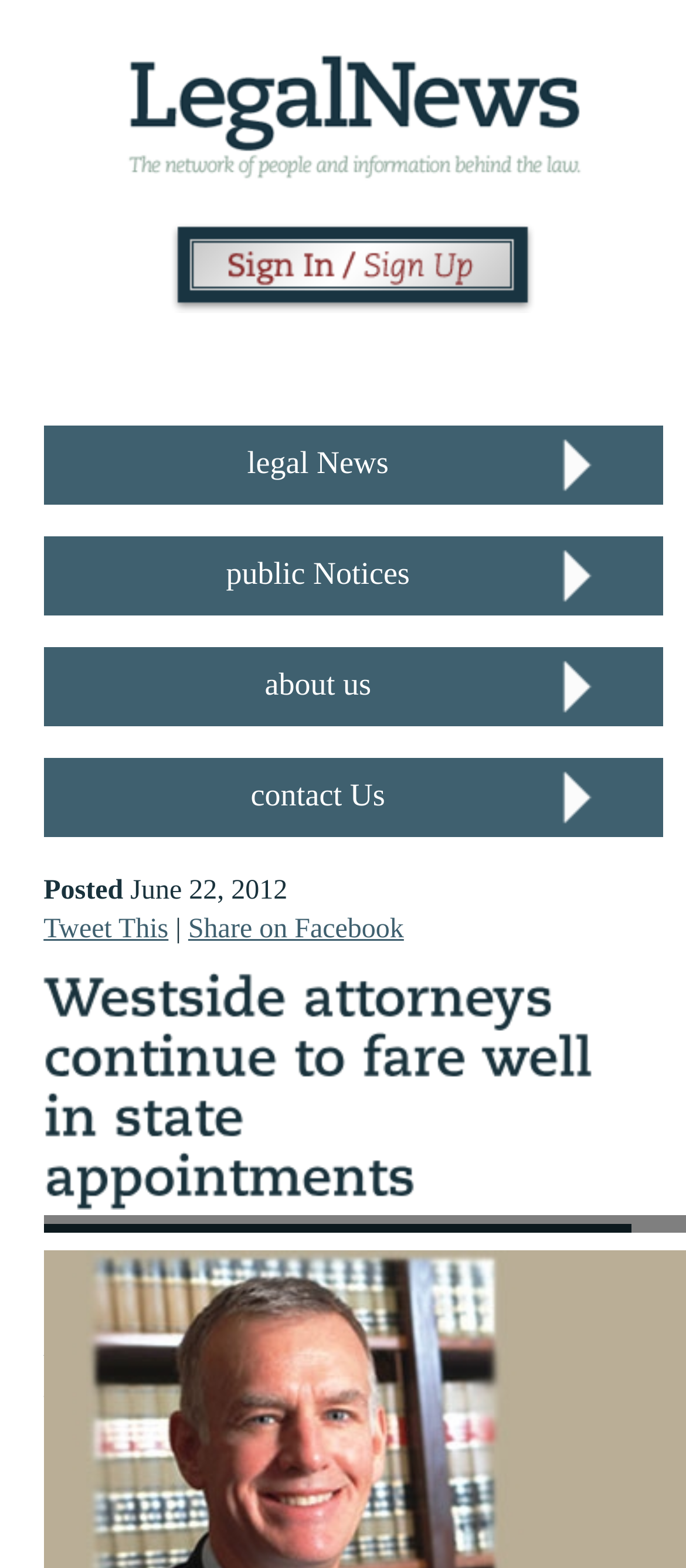What are the two options to share the article?
Based on the image content, provide your answer in one word or a short phrase.

Tweet This, Share on Facebook